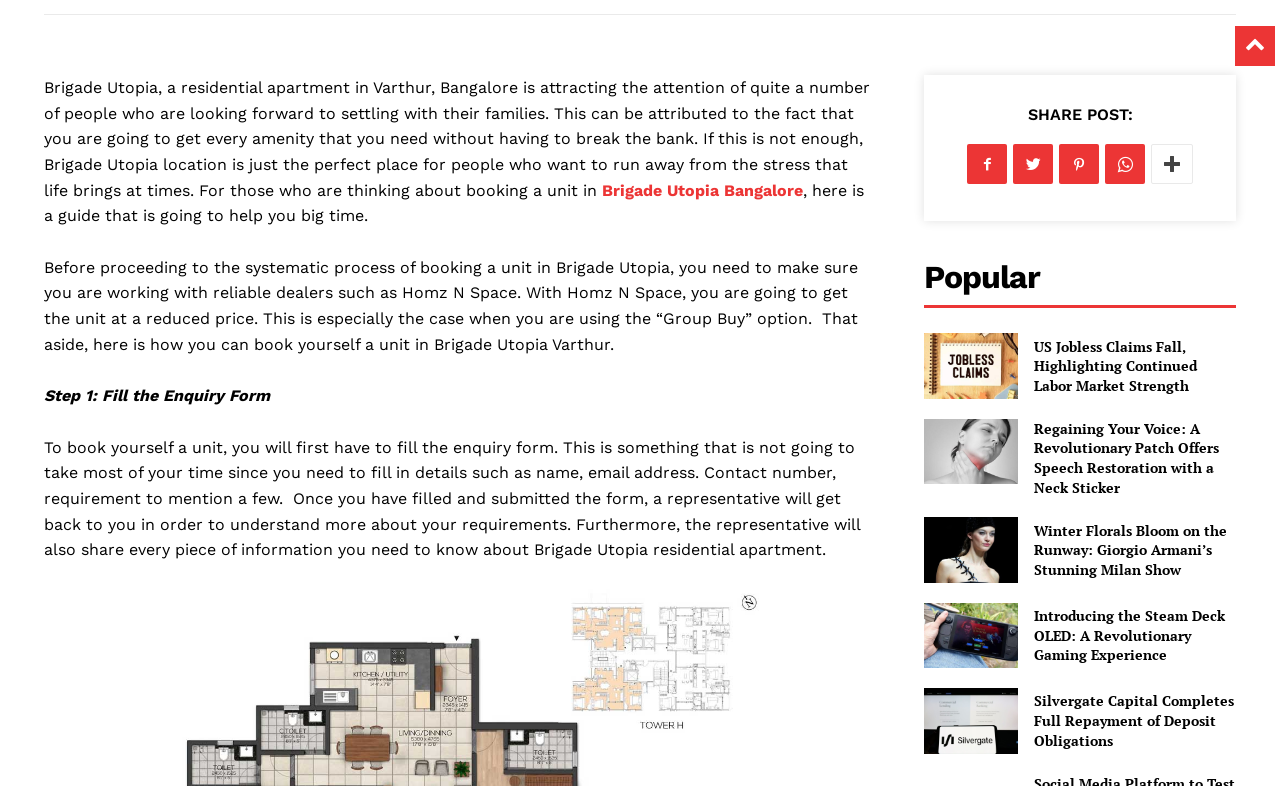Respond with a single word or phrase to the following question: What is the purpose of Homz N Space?

Get unit at reduced price